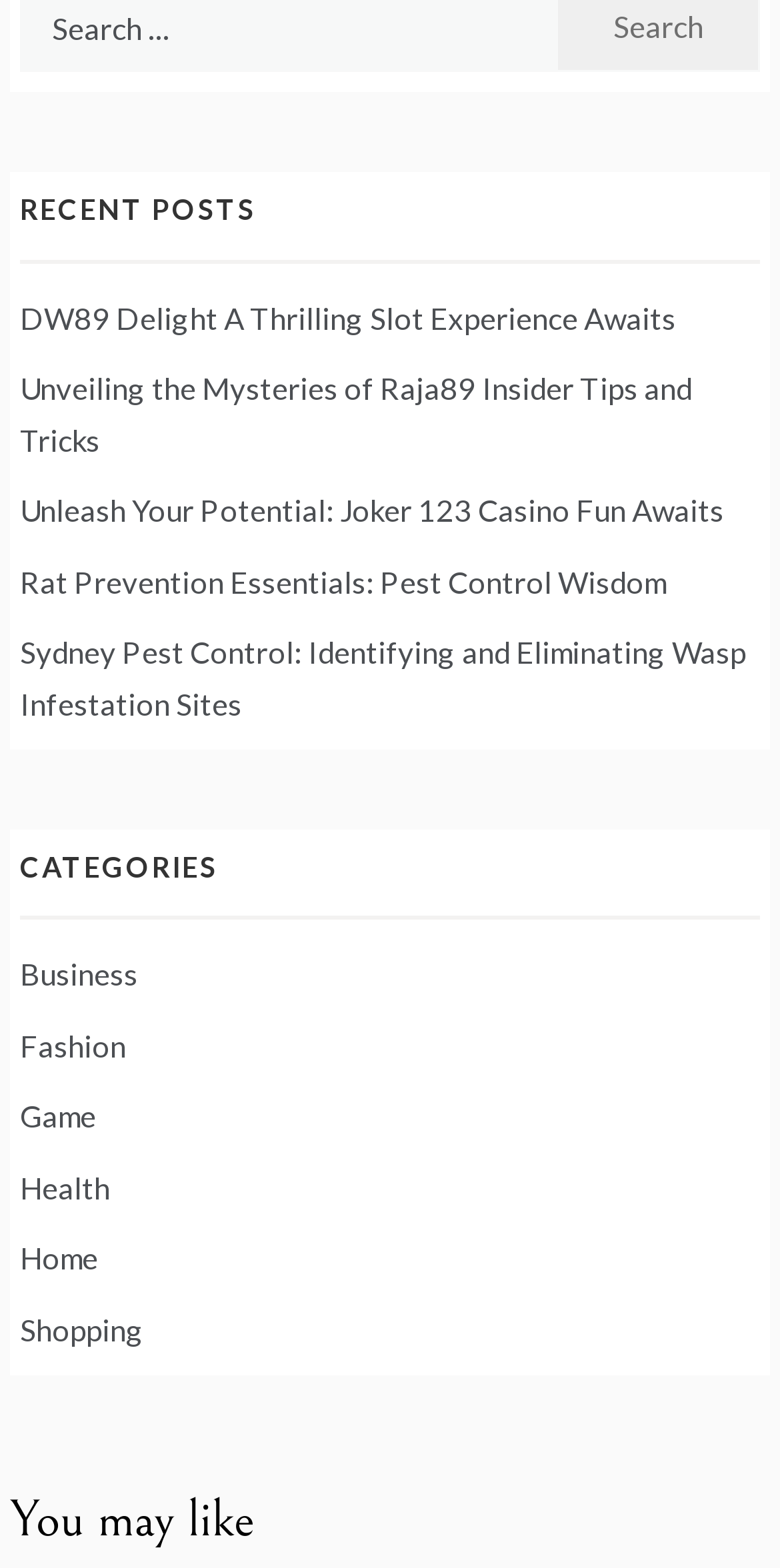What is the title of the last section?
Provide a concise answer using a single word or phrase based on the image.

You may like